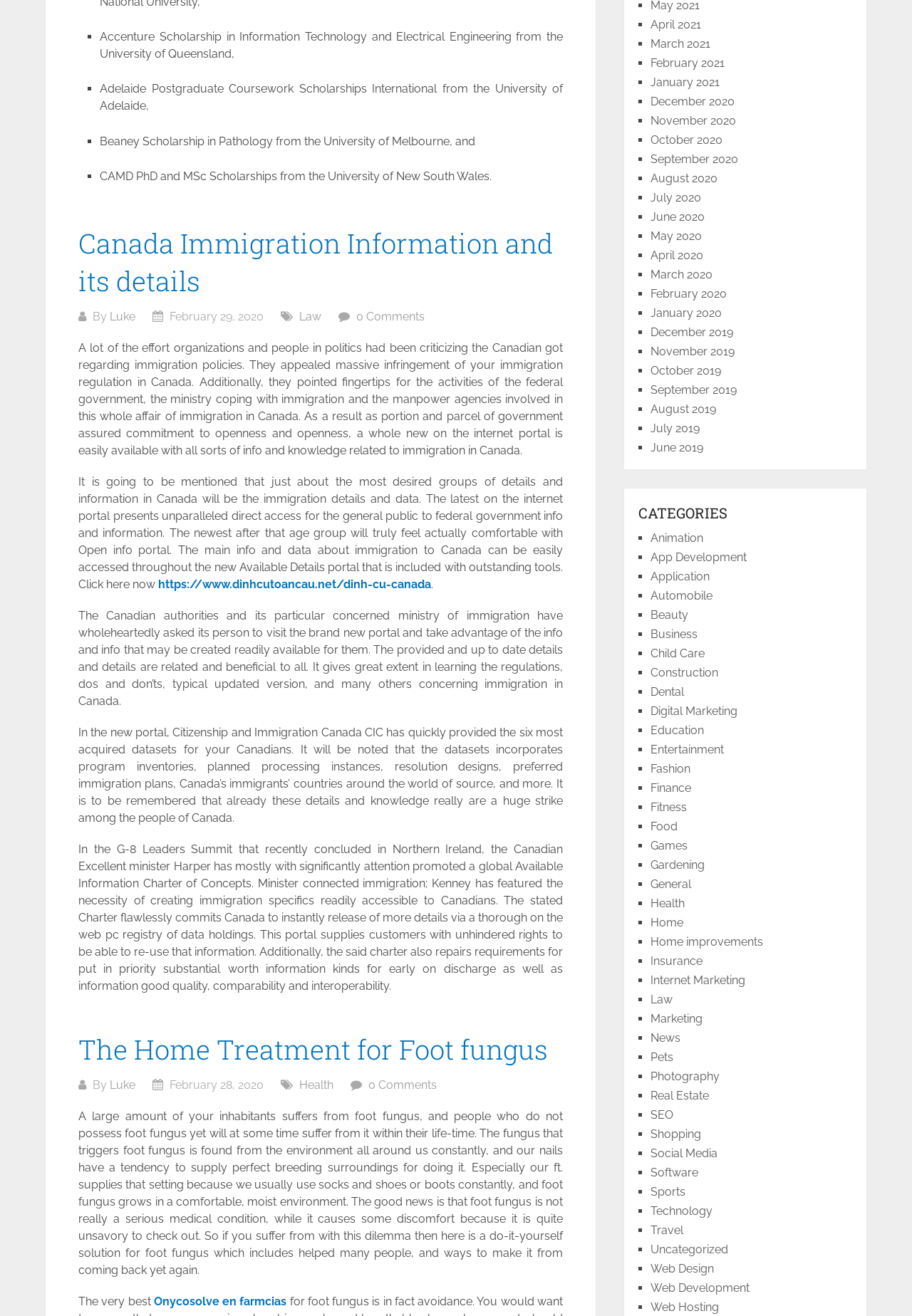Determine the bounding box coordinates in the format (top-left x, top-left y, bottom-right x, bottom-right y). Ensure all values are floating point numbers between 0 and 1. Identify the bounding box of the UI element described by: April 2021

[0.713, 0.014, 0.769, 0.024]